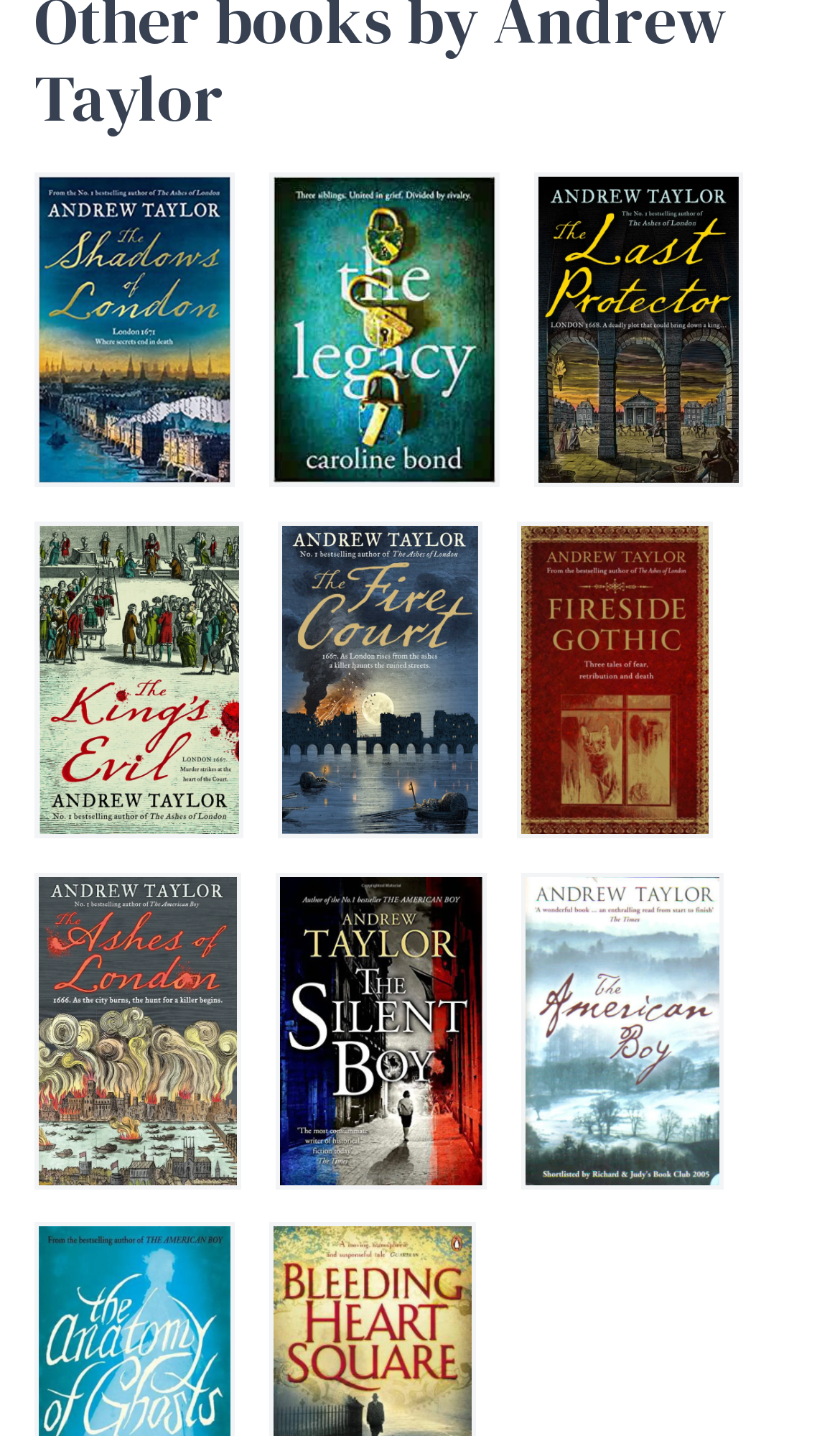Determine the bounding box coordinates of the clickable element to complete this instruction: "Discover Fireside Gothic". Provide the coordinates in the format of four float numbers between 0 and 1, [left, top, right, bottom].

[0.618, 0.365, 0.846, 0.582]